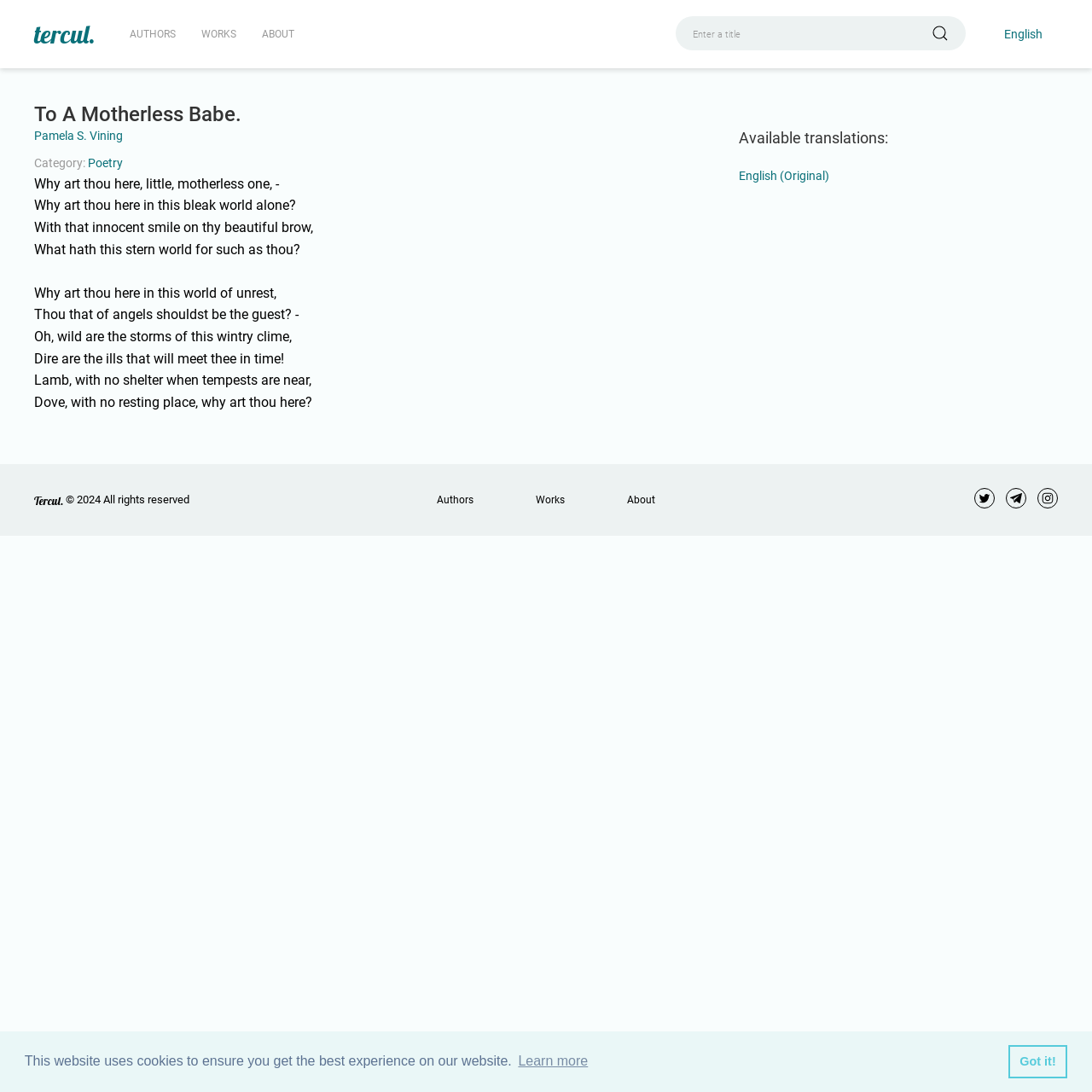Locate the heading on the webpage and return its text.

To A Motherless Babe.